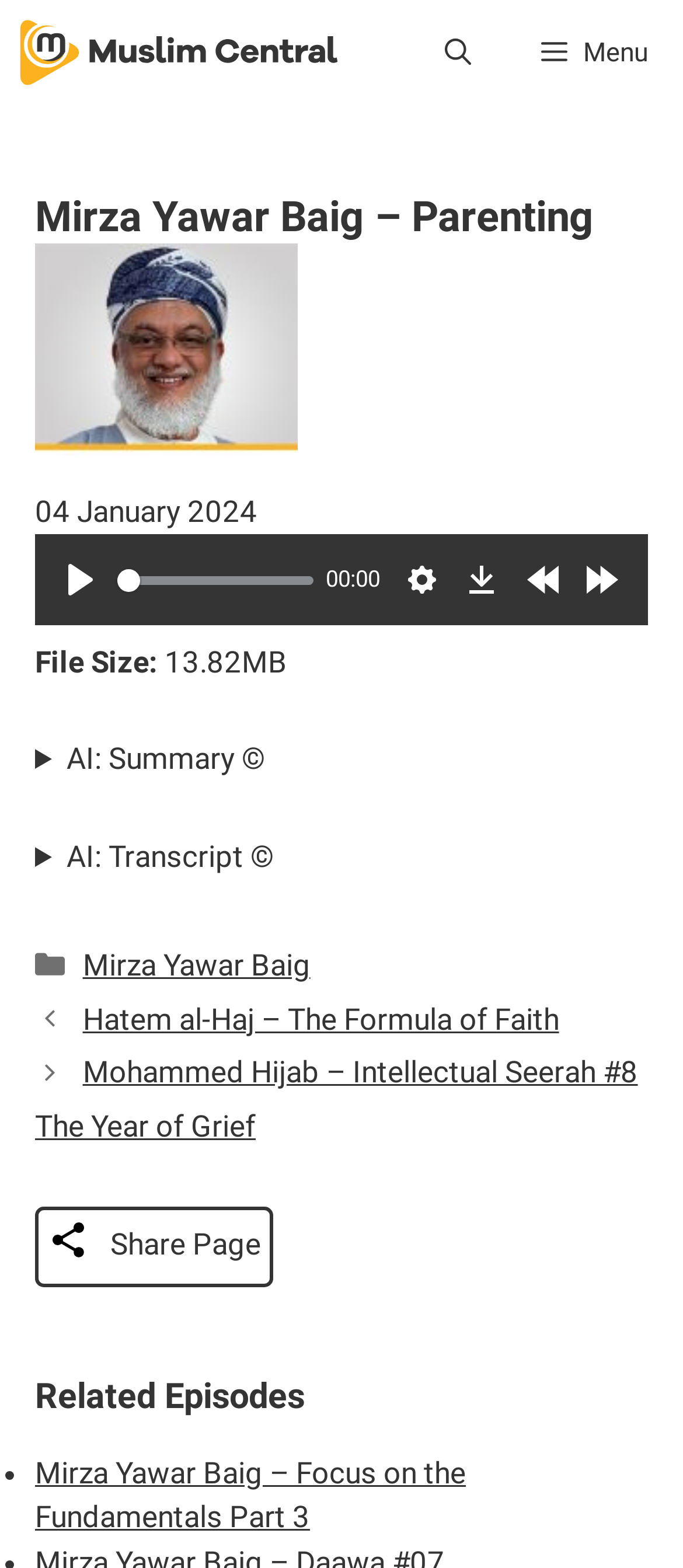Locate the heading on the webpage and return its text.

Mirza Yawar Baig – Parenting